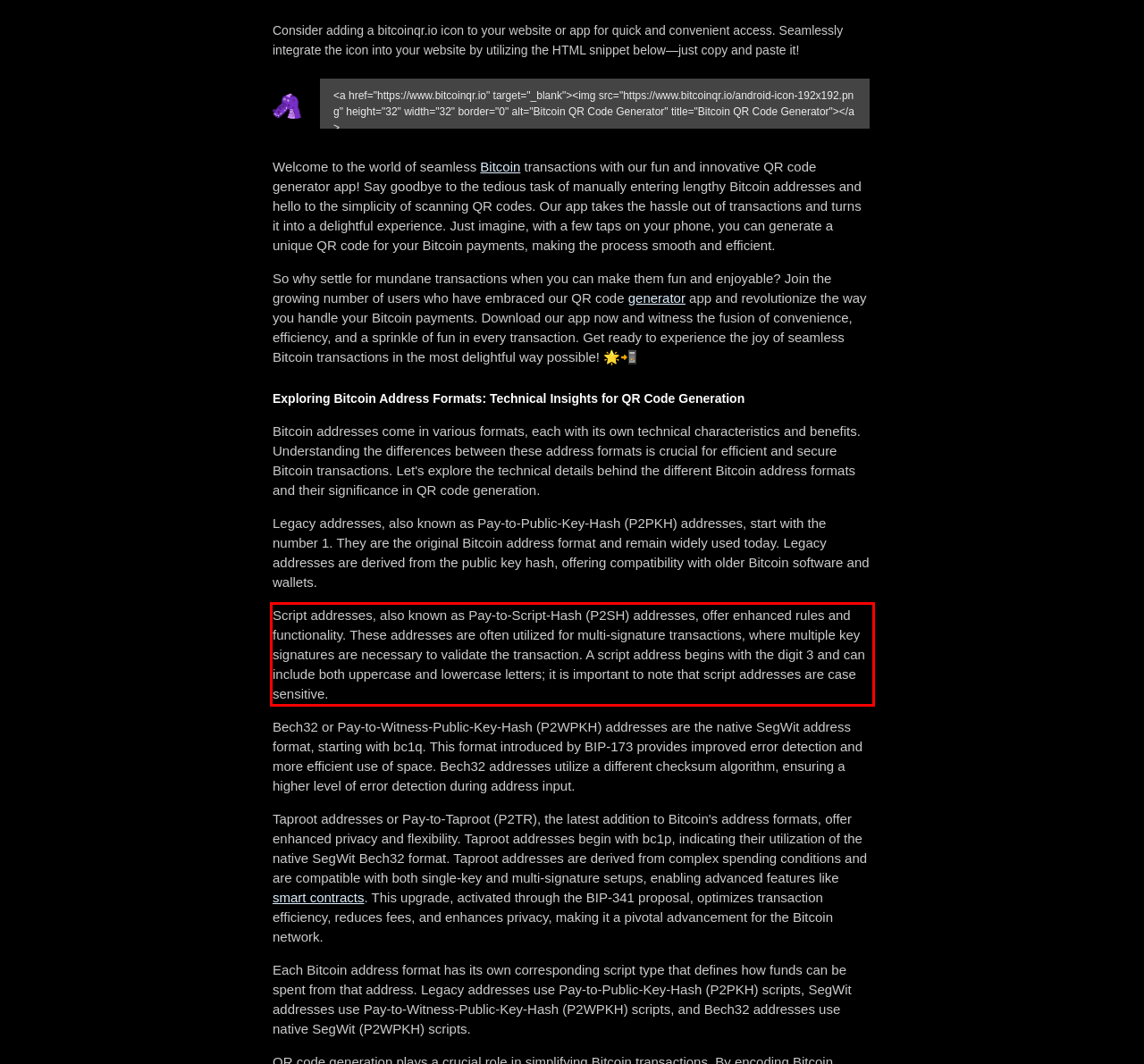Please examine the screenshot of the webpage and read the text present within the red rectangle bounding box.

Script addresses, also known as Pay-to-Script-Hash (P2SH) addresses, offer enhanced rules and functionality. These addresses are often utilized for multi-signature transactions, where multiple key signatures are necessary to validate the transaction. A script address begins with the digit 3 and can include both uppercase and lowercase letters; it is important to note that script addresses are case sensitive.